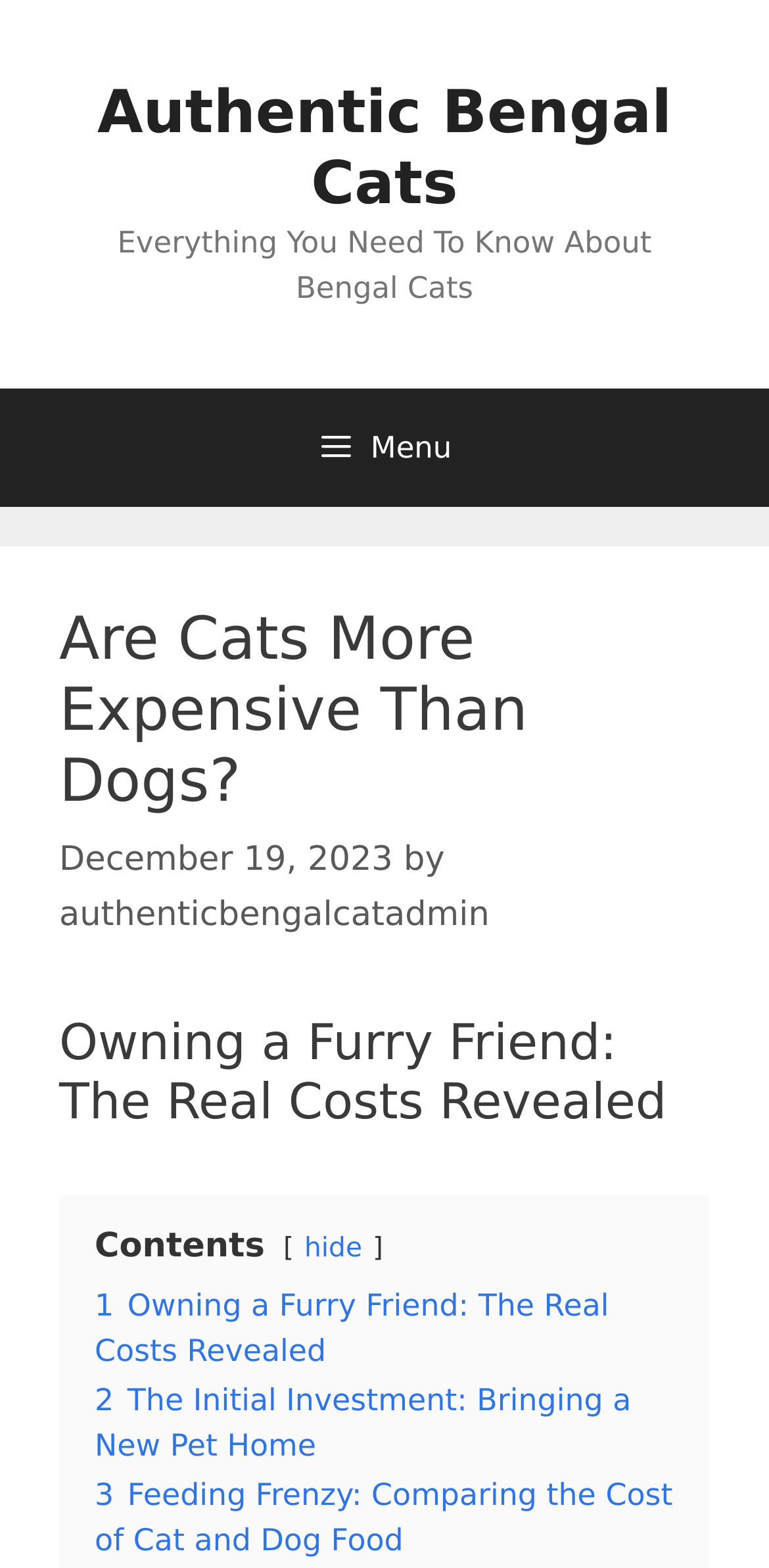What is the topic of the article?
Examine the screenshot and reply with a single word or phrase.

Cost comparison of cats and dogs